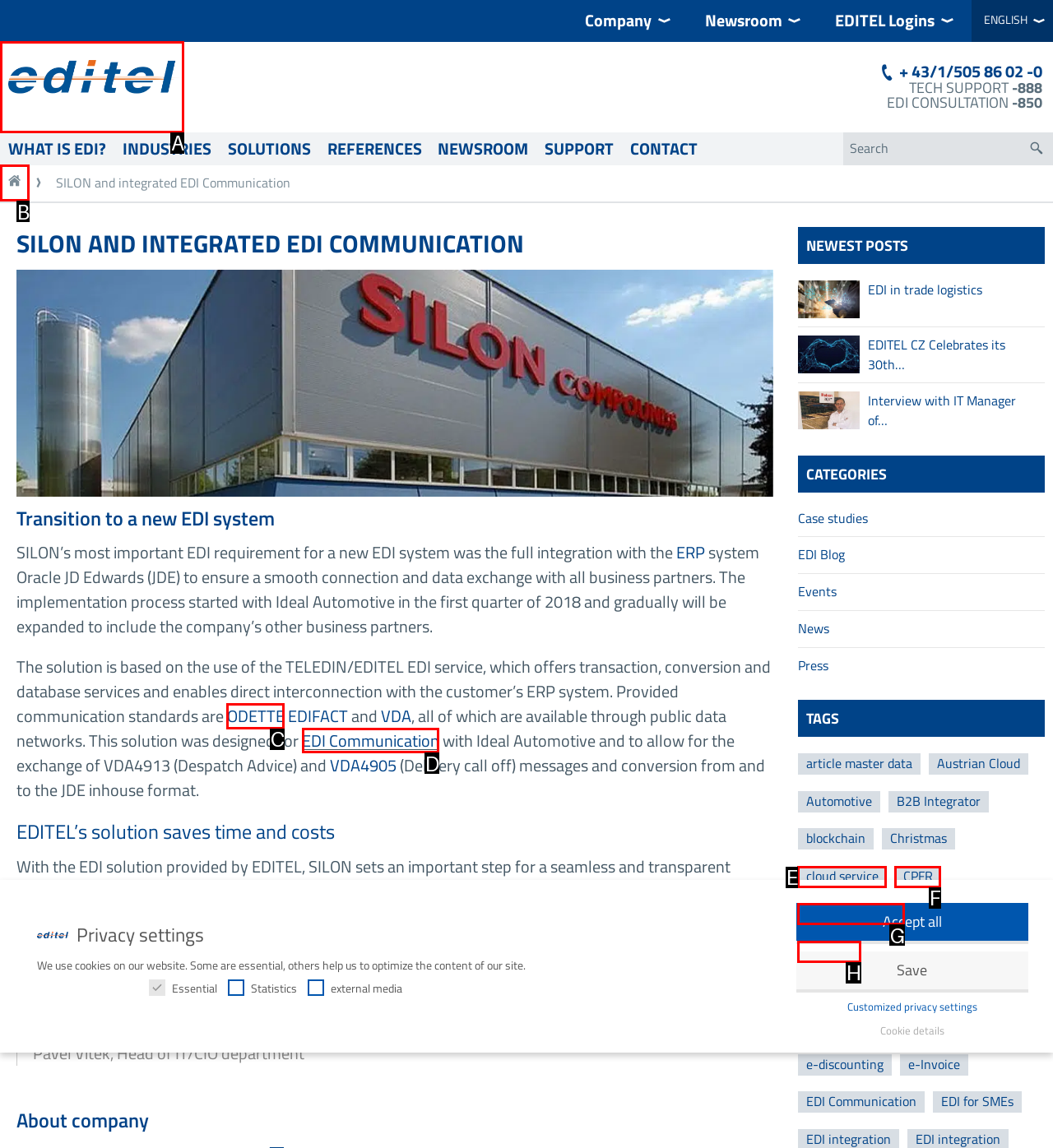Identify the letter of the UI element you should interact with to perform the task: Read about EDI Communication
Reply with the appropriate letter of the option.

D